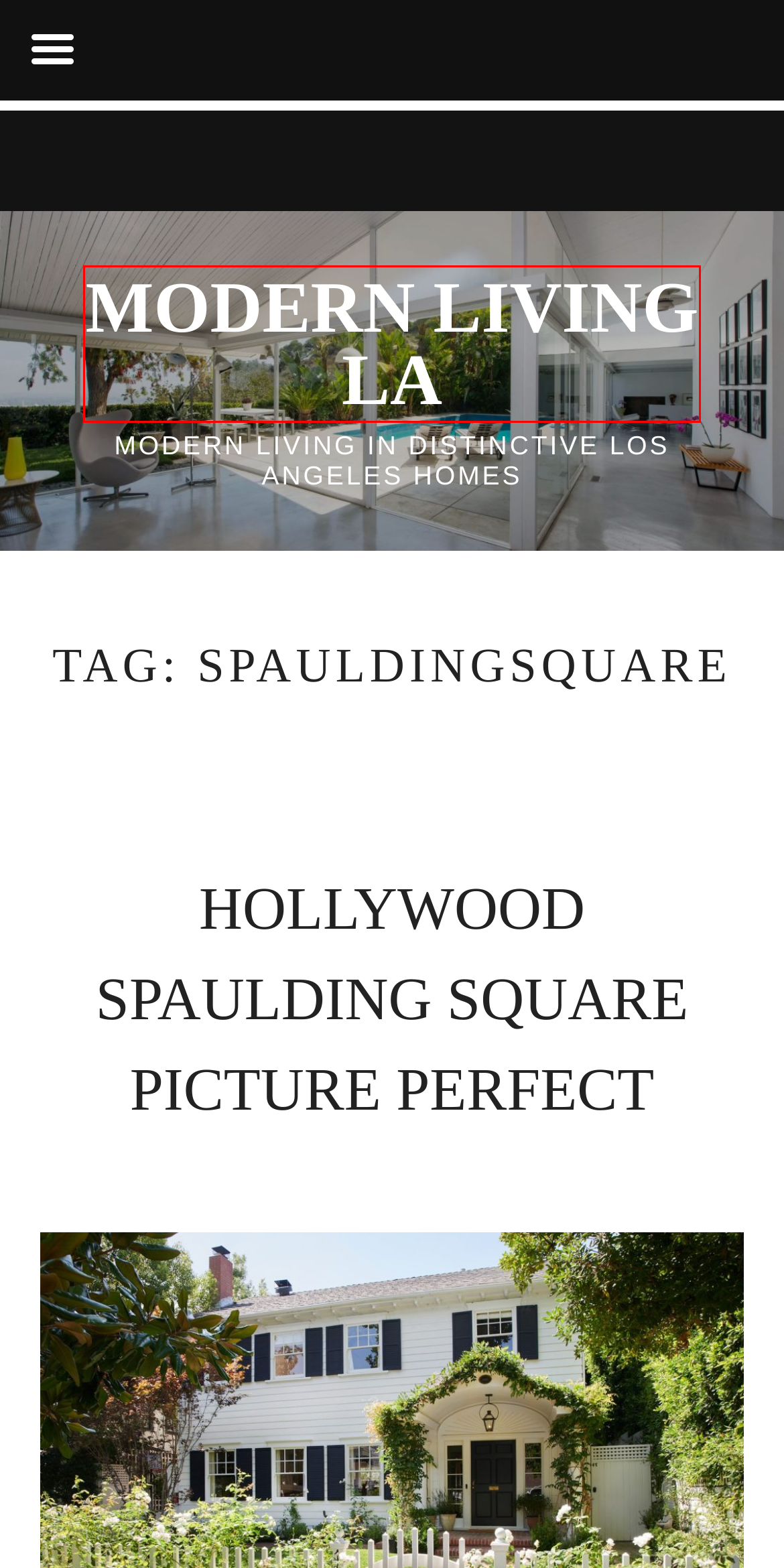You have a screenshot of a webpage with a red bounding box around an element. Identify the webpage description that best fits the new page that appears after clicking the selected element in the red bounding box. Here are the candidates:
A. NAR Accessibility Statement
B. SPANISH — Modern Living LA
C. SELLING — Modern Living LA
D. NEIGHBORHOODS — Modern Living LA
E. MODERN LIVING LA — Modern Living LA
F. BUYING — Modern Living LA
G. HOLLYWOOD SPAULDING SQUARE PICTURE PERFECT — Modern Living LA
H. CURATED HOMES — Modern Living LA

E